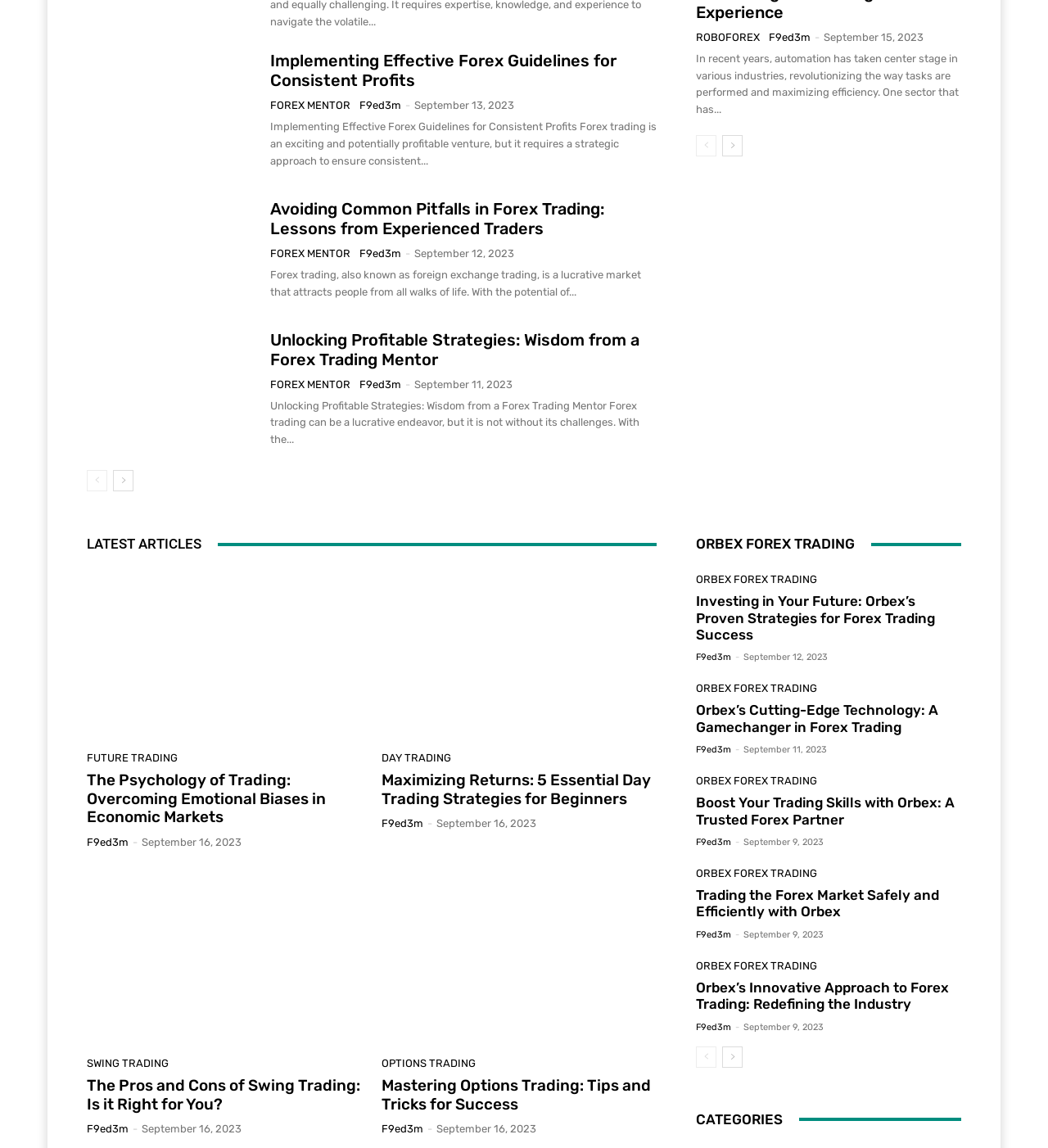Give a one-word or one-phrase response to the question: 
What type of trading is discussed in the article 'Maximizing Returns: 5 Essential Day Trading Strategies for Beginners'?

Day trading